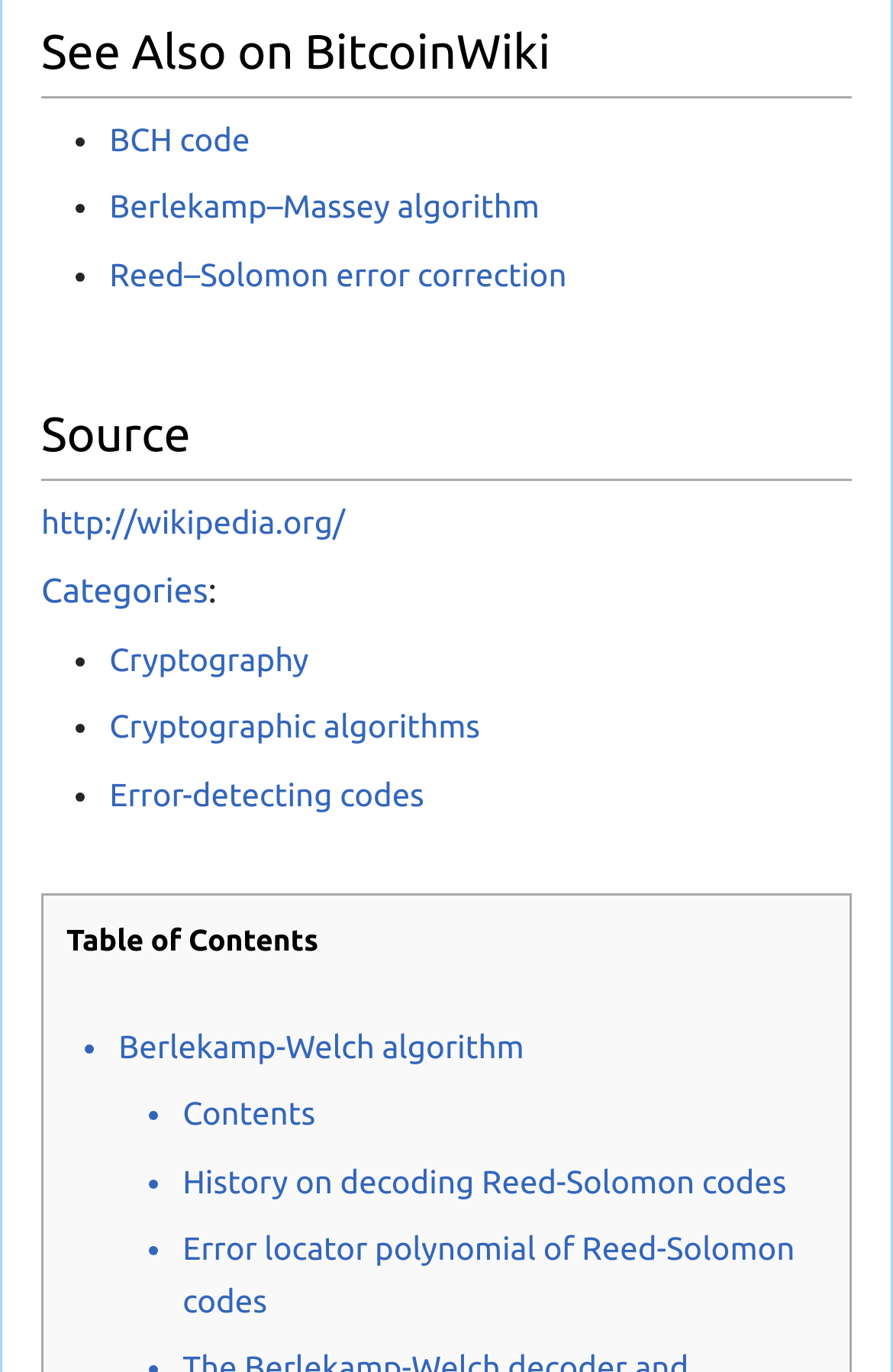Could you find the bounding box coordinates of the clickable area to complete this instruction: "Visit the Wikipedia website"?

[0.046, 0.367, 0.386, 0.394]